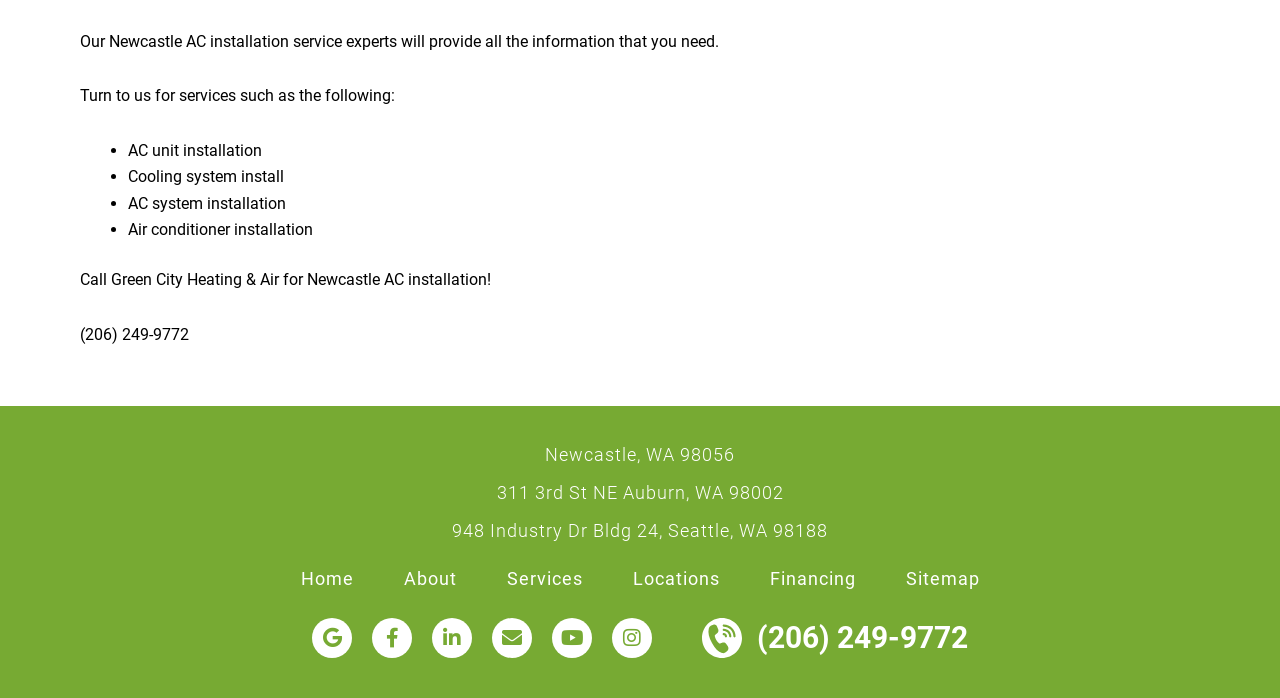Please locate the bounding box coordinates of the element that needs to be clicked to achieve the following instruction: "Sign in to the account". The coordinates should be four float numbers between 0 and 1, i.e., [left, top, right, bottom].

None